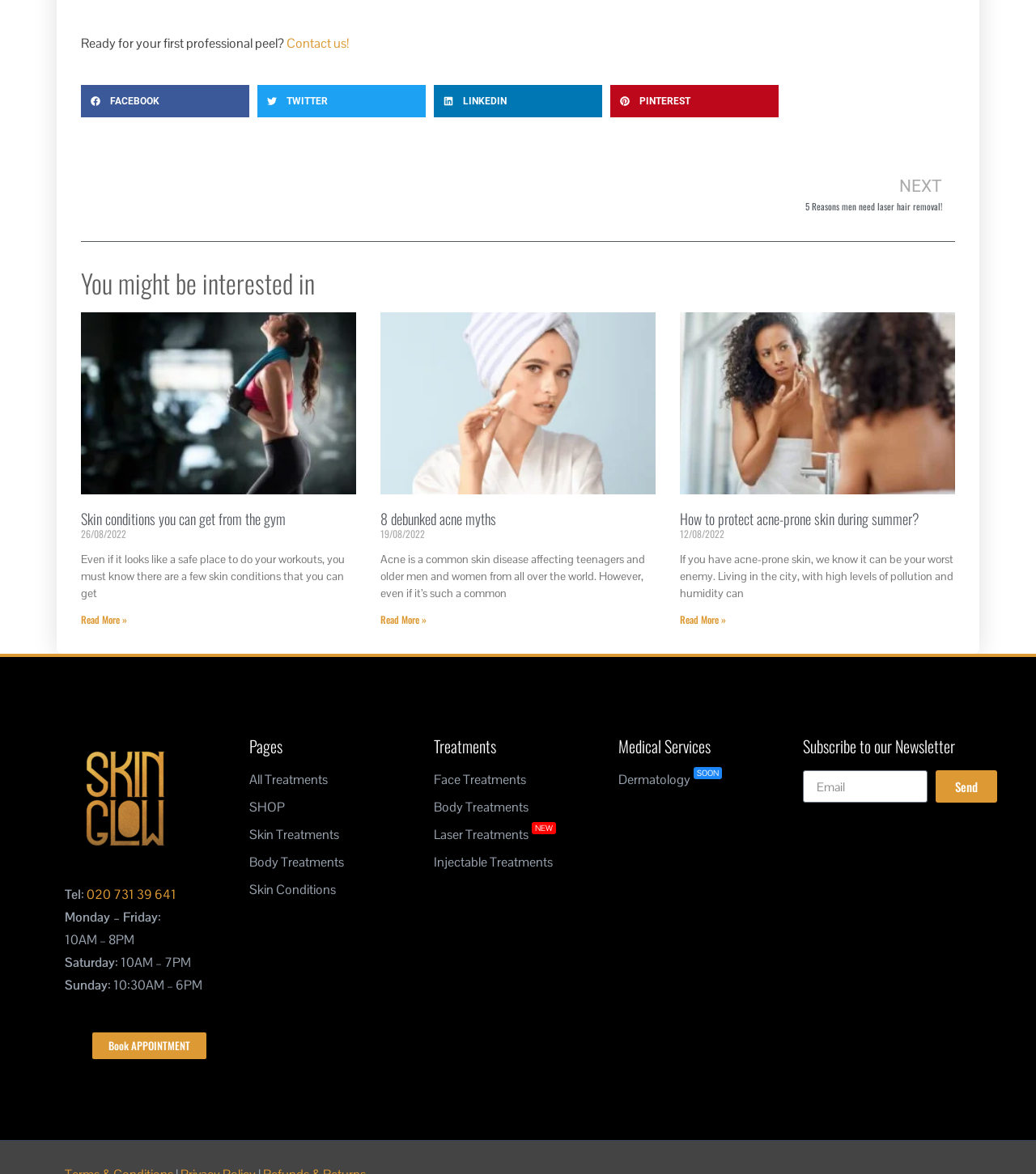Provide a brief response to the question below using one word or phrase:
What is the first social media platform to share?

FACEBOOK